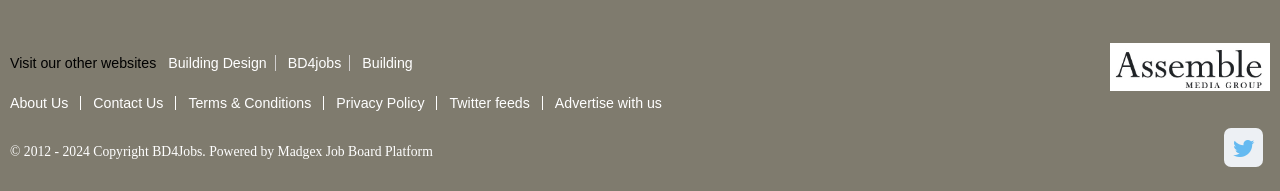Identify the bounding box coordinates of the element to click to follow this instruction: 'Check Twitter profile'. Ensure the coordinates are four float values between 0 and 1, provided as [left, top, right, bottom].

[0.956, 0.669, 0.987, 0.874]